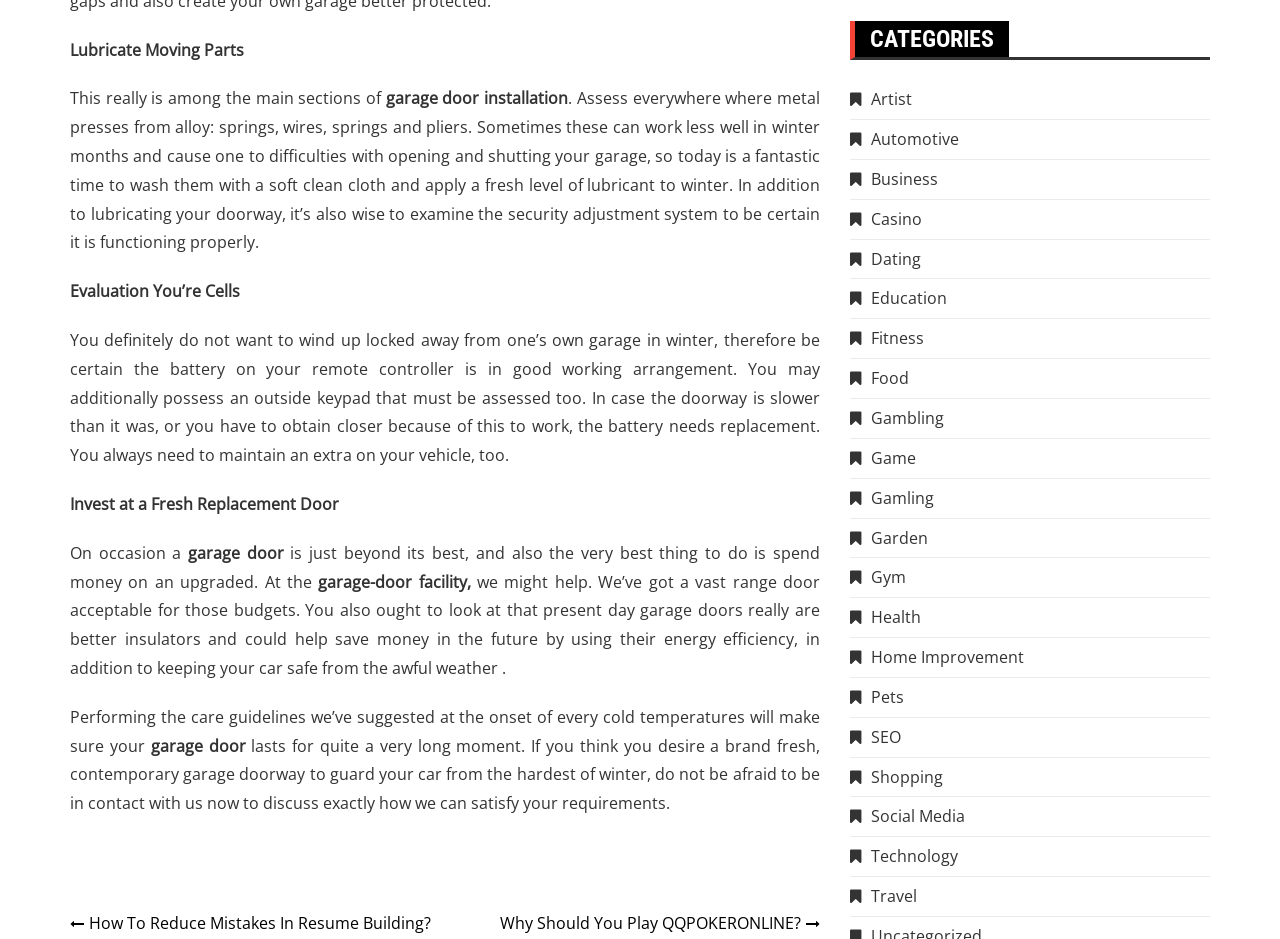What is offered by the 'garage-door facility'?
Utilize the image to construct a detailed and well-explained answer.

The webpage mentions that the 'garage-door facility' can help with finding a new garage door, and that they have a vast range of doors suitable for different budgets. This implies that the facility offers a selection of doors to choose from.